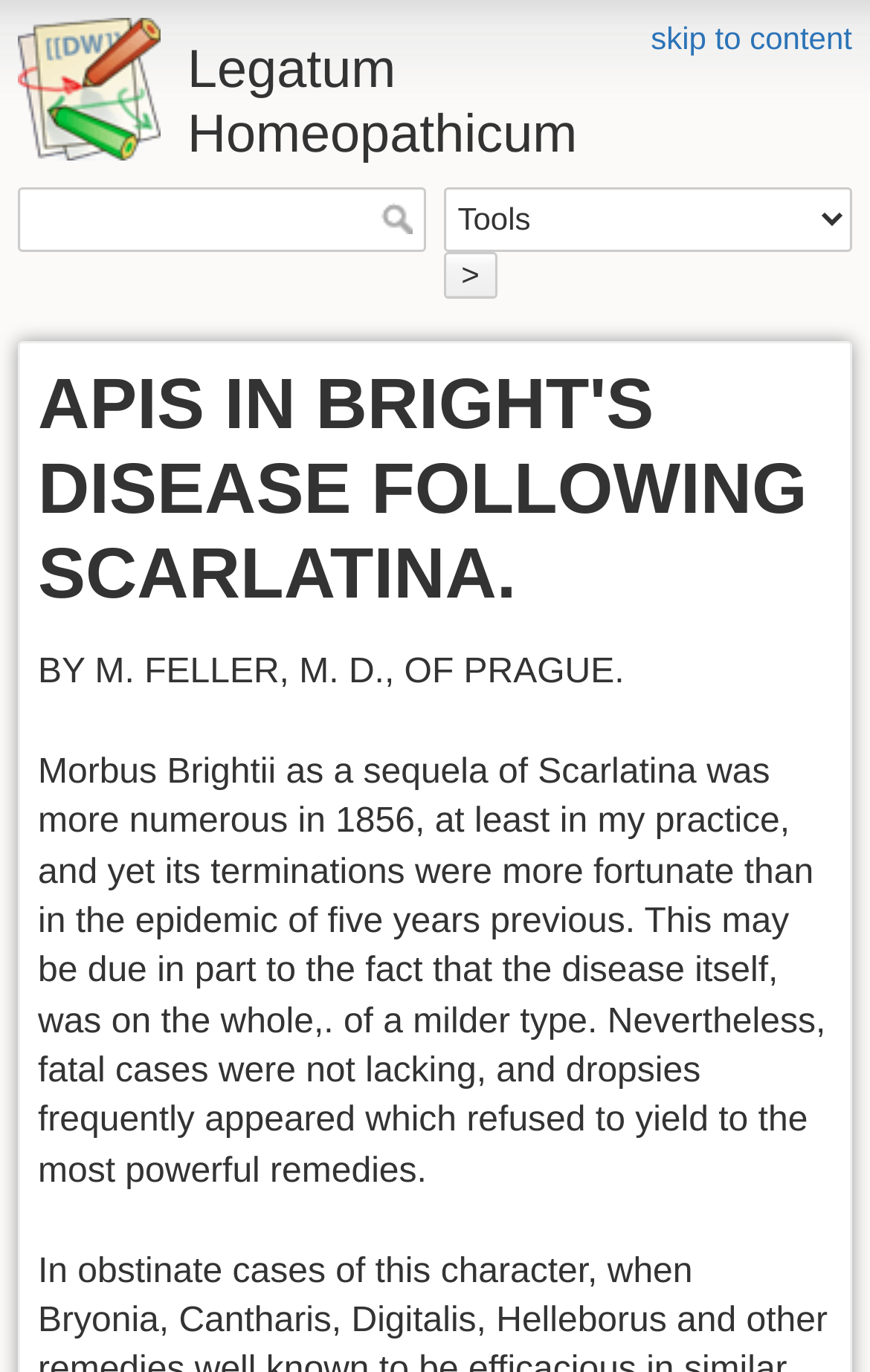Respond with a single word or phrase:
What is the location of the author?

Prague